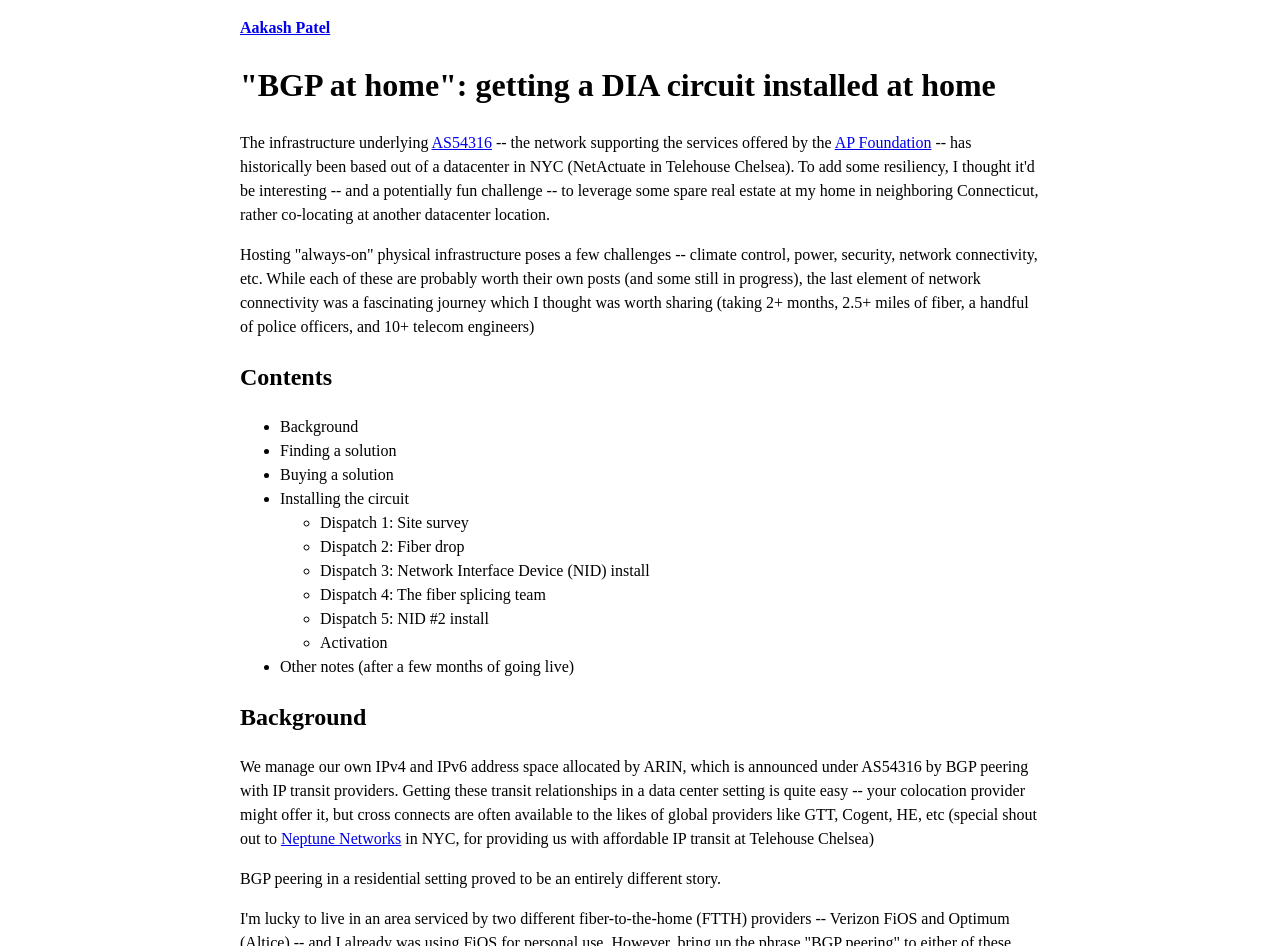Create an elaborate caption for the webpage.

The webpage is about the author's experience of getting a DIA (Direct Internet Access) circuit installed at home, specifically focusing on the challenges and journey of setting up a BGP (Border Gateway Protocol) peering in a residential setting.

At the top of the page, there is a heading that displays the title of the article, "BGP at home": getting a DIA circuit installed at home, followed by a link to the author's name, Aakash Patel.

Below the title, there is a paragraph of text that introduces the infrastructure underlying the network supporting the services offered by the AP Foundation, mentioning the challenges of hosting "always-on" physical infrastructure, including climate control, power, security, network connectivity, and more.

Following this introduction, there is a heading labeled "Contents" that lists the sections of the article, including "Background", "Finding a solution", "Buying a solution", "Installing the circuit", and "Other notes (after a few months of going live)".

The "Background" section explains how the author manages their own IPv4 and IPv6 address space allocated by ARIN, which is announced under AS54316 by BGP peering with IP transit providers. This section also mentions the ease of getting transit relationships in a data center setting, but notes that BGP peering in a residential setting proved to be a different story.

The rest of the article is divided into sections that detail the author's journey of finding a solution, buying a solution, and installing the circuit, including the dispatches of the site survey, fiber drop, Network Interface Device (NID) install, fiber splicing team, and NID #2 install. The final section, "Other notes (after a few months of going live)", provides additional insights and observations after the circuit was installed.

Throughout the article, there are several links to external resources, including AS54316, AP Foundation, and Neptune Networks, which provide additional context and information related to the topic.